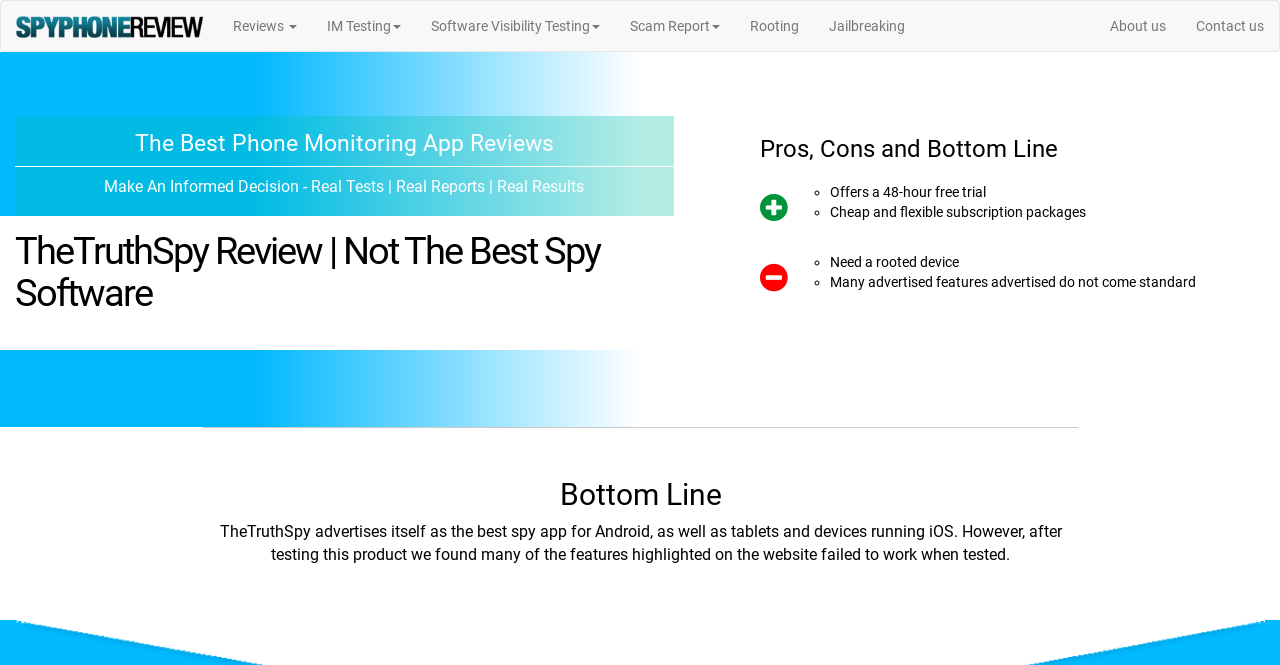Please specify the coordinates of the bounding box for the element that should be clicked to carry out this instruction: "Click the 'About us' link". The coordinates must be four float numbers between 0 and 1, formatted as [left, top, right, bottom].

[0.855, 0.002, 0.923, 0.077]